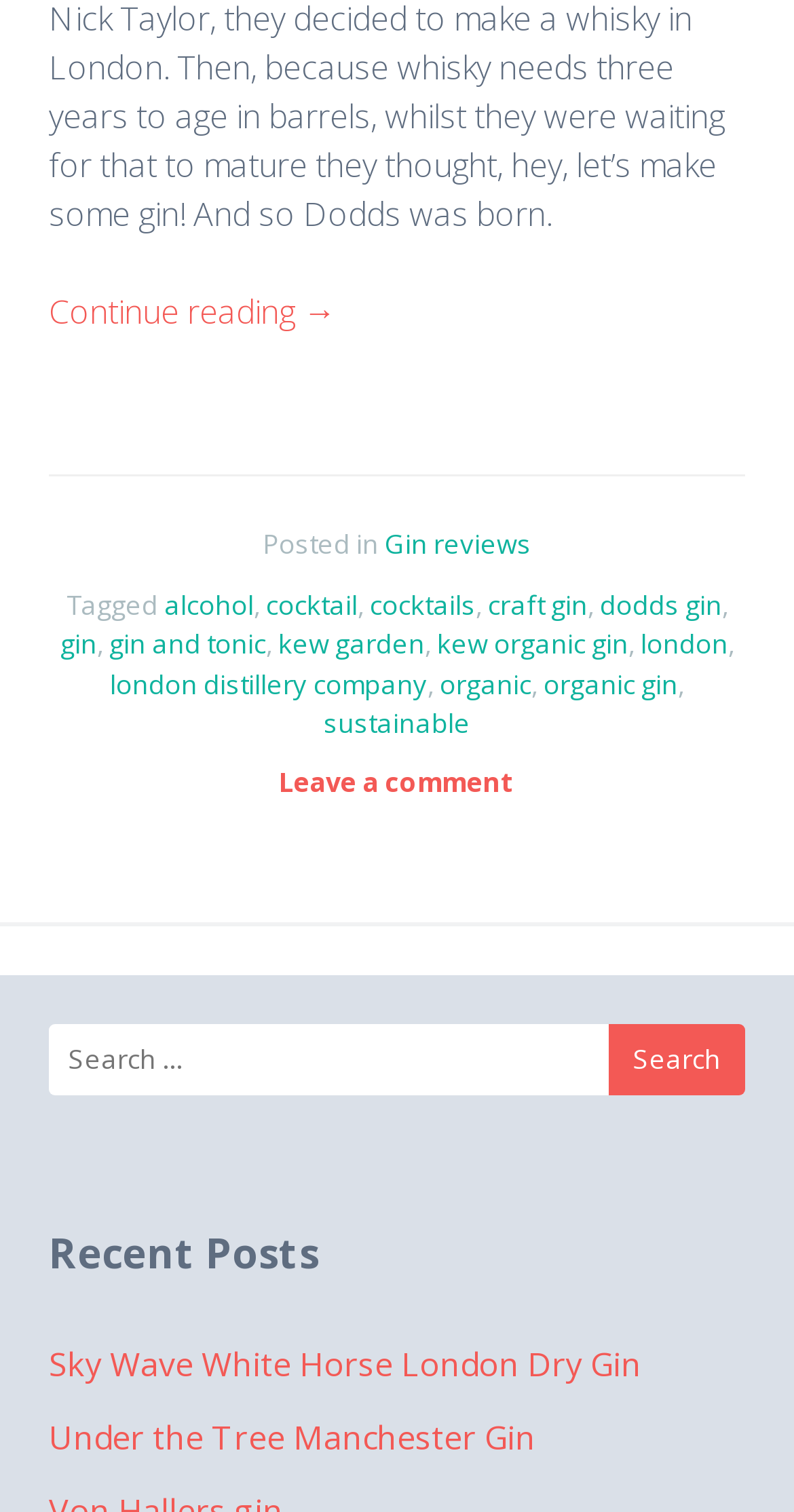Please indicate the bounding box coordinates for the clickable area to complete the following task: "Click on 'Gin reviews'". The coordinates should be specified as four float numbers between 0 and 1, i.e., [left, top, right, bottom].

[0.485, 0.348, 0.669, 0.372]